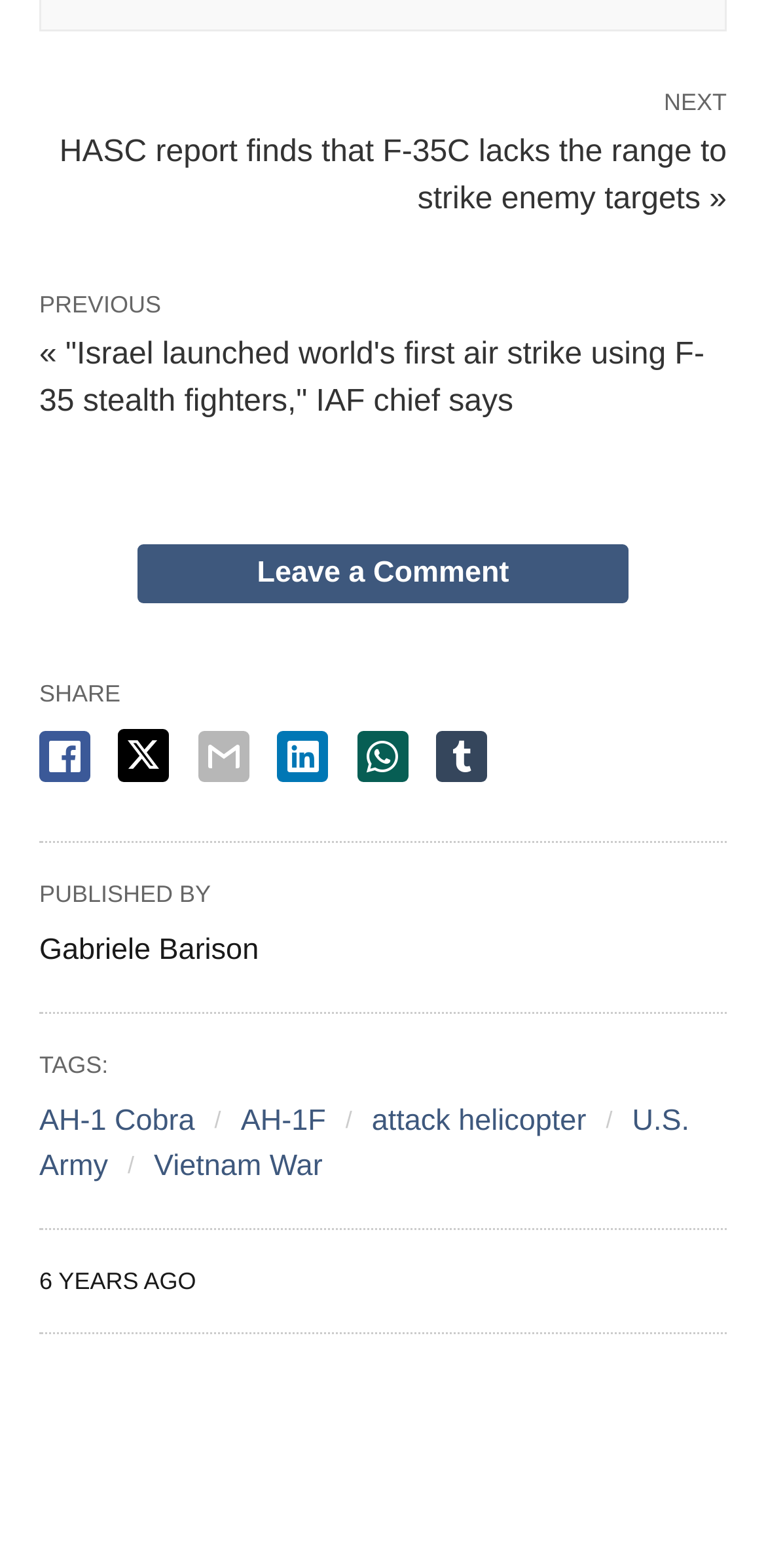Please determine the bounding box coordinates of the area that needs to be clicked to complete this task: 'Read about AH-1 Cobra'. The coordinates must be four float numbers between 0 and 1, formatted as [left, top, right, bottom].

[0.051, 0.705, 0.254, 0.726]